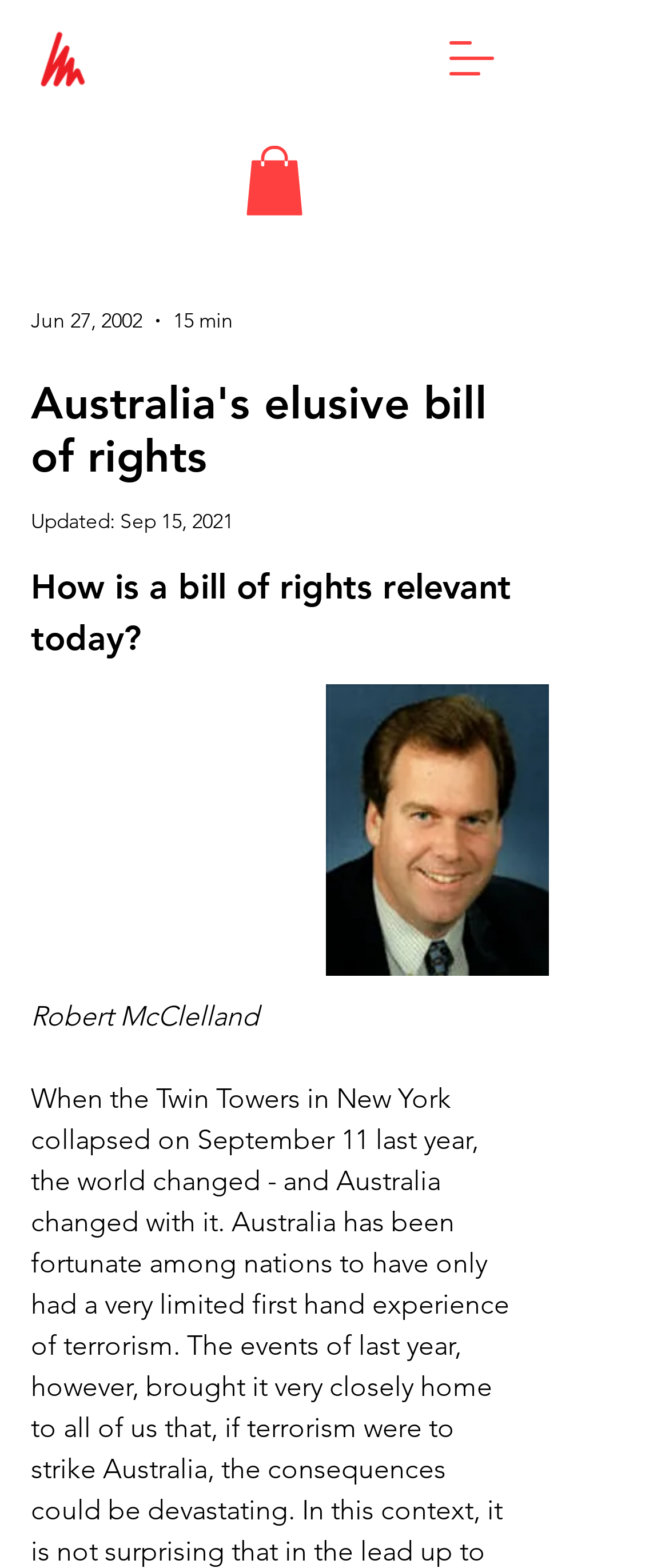What is the subtitle of the article?
Kindly answer the question with as much detail as you can.

I found the subtitle by looking at the heading element with the text 'How is a bill of rights relevant today?' which is a child element of the root element.